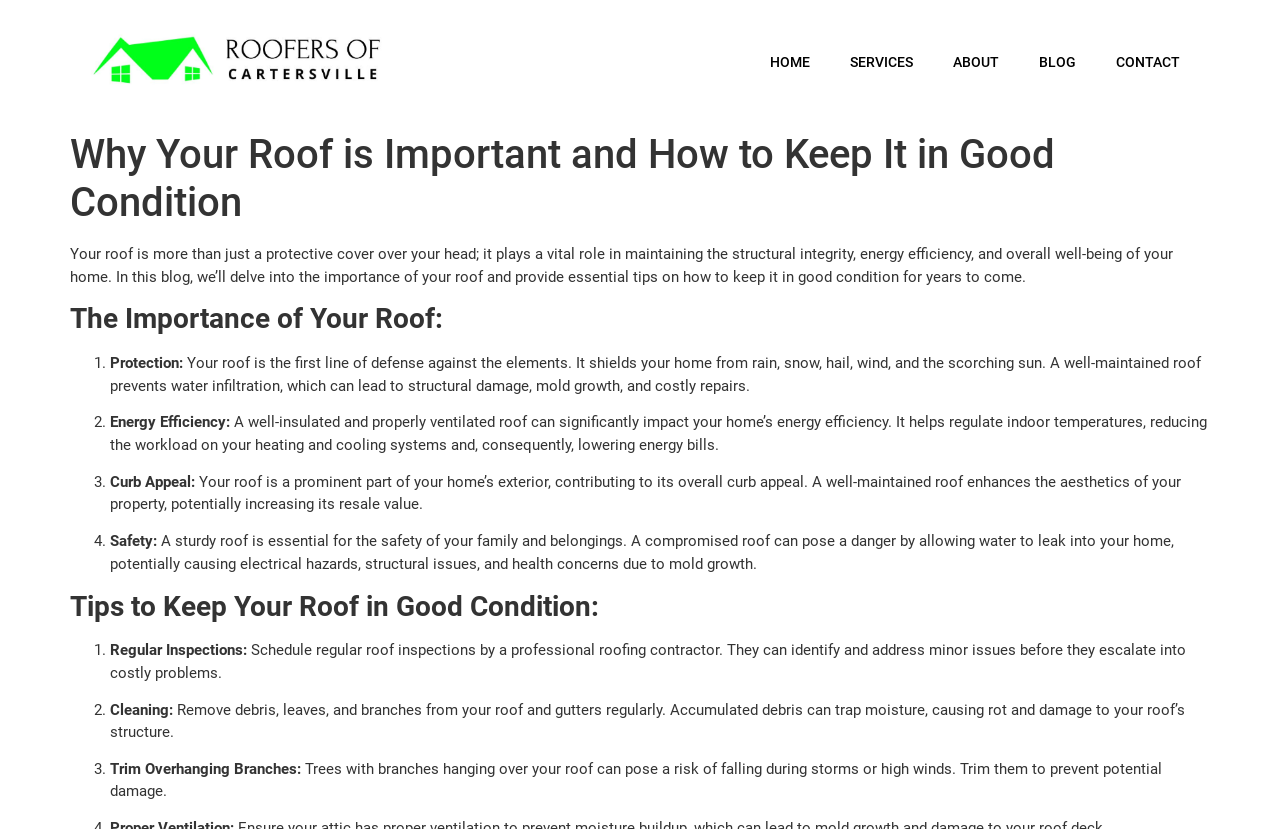Summarize the webpage comprehensively, mentioning all visible components.

This webpage is about the importance of a roof and how to maintain it. At the top left corner, there is a logo of "Roofers in Cartersville" with a link to the homepage. Next to it, there are five navigation links: "HOME", "SERVICES", "ABOUT", "BLOG", and "CONTACT", which are aligned horizontally across the top of the page.

Below the navigation links, there is a large heading that reads "Why Your Roof is Important and How to Keep It in Good Condition". Underneath this heading, there is a paragraph of text that explains the importance of a roof in maintaining the structural integrity, energy efficiency, and overall well-being of a home.

The main content of the page is divided into two sections. The first section, "The Importance of Your Roof:", lists four points with numbered markers. Each point has a brief heading and a longer paragraph of text that explains the importance of the roof in terms of protection, energy efficiency, curb appeal, and safety.

The second section, "Tips to Keep Your Roof in Good Condition:", lists three points with numbered markers. Each point has a brief heading and a longer paragraph of text that provides tips on how to maintain a roof, including regular inspections, cleaning, and trimming overhanging branches.

Throughout the page, there are no images other than the logo at the top left corner. The text is organized in a clear and readable format, with headings and paragraphs that make it easy to follow.